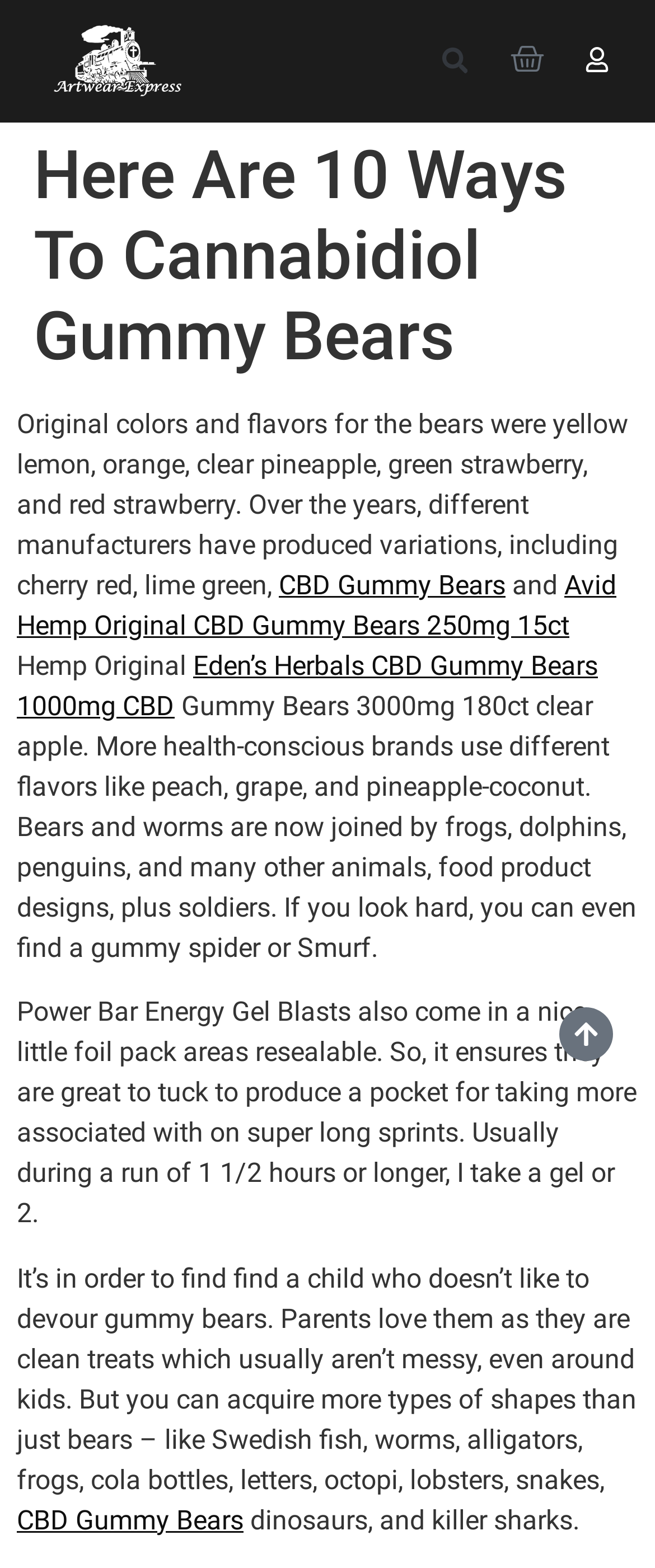What is the text of the button element?
Please provide a single word or phrase as your answer based on the screenshot.

Search